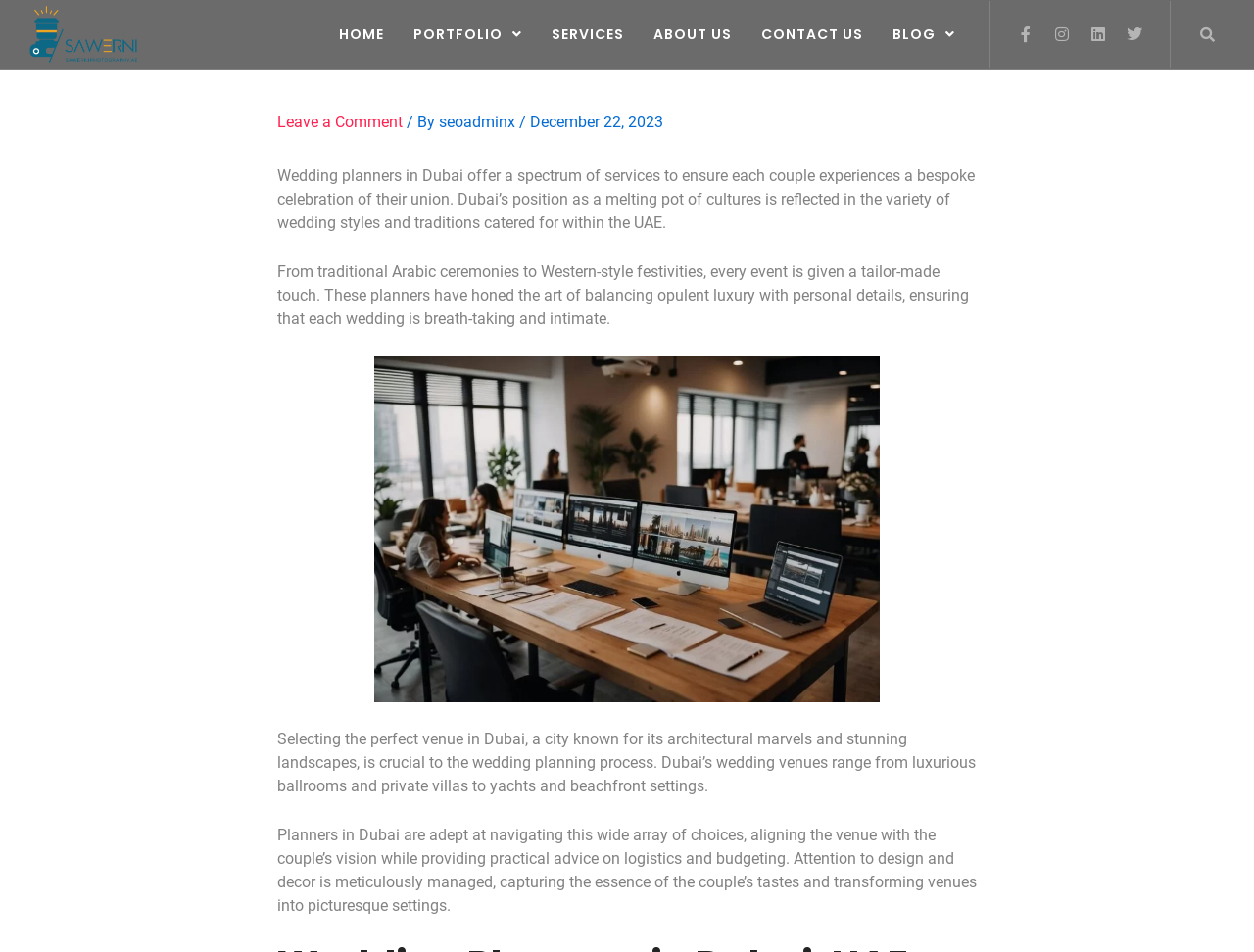Identify the bounding box coordinates of the specific part of the webpage to click to complete this instruction: "Visit the PORTFOLIO page".

[0.318, 0.017, 0.428, 0.055]